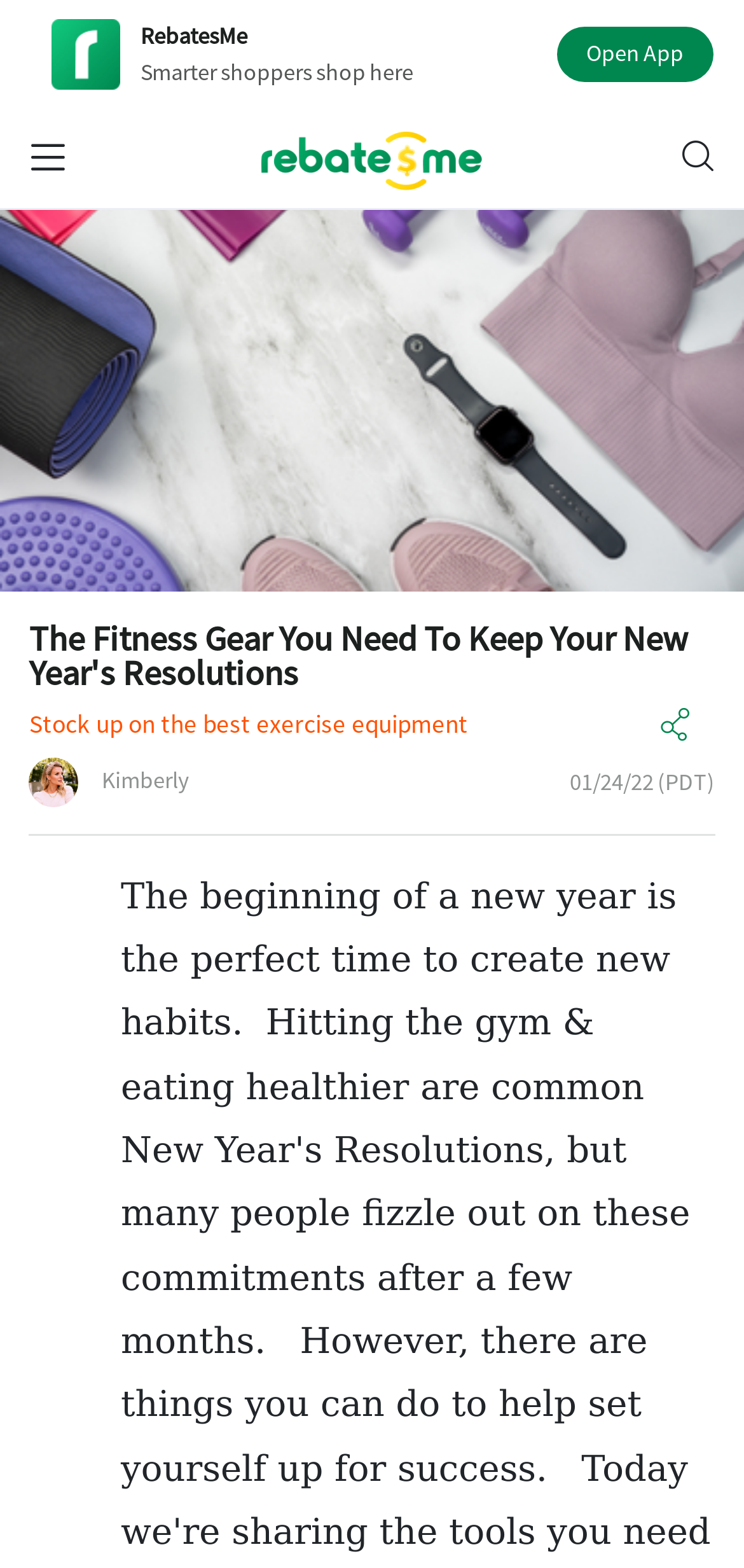Answer the question using only a single word or phrase: 
What is the theme of the webpage?

Fitness